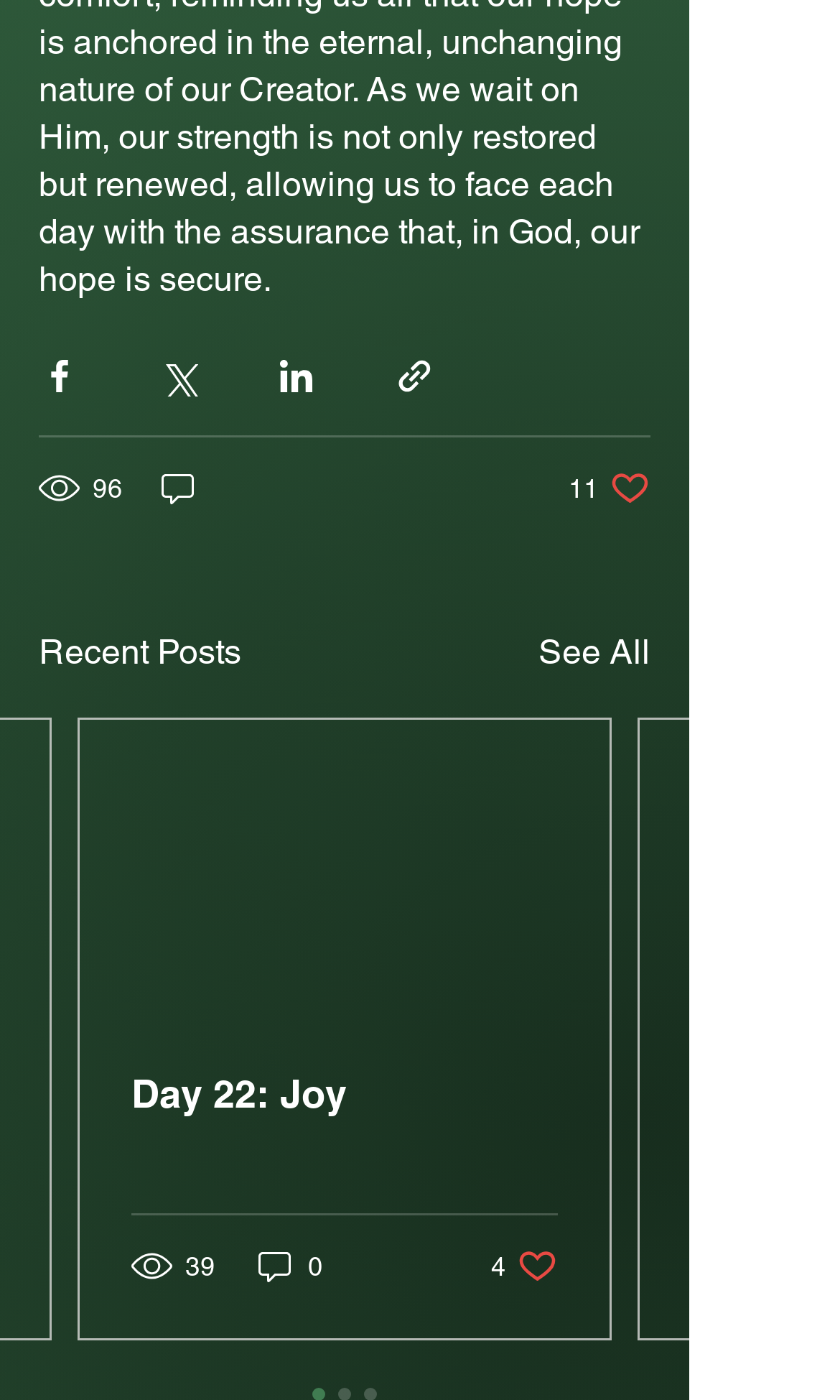Please specify the coordinates of the bounding box for the element that should be clicked to carry out this instruction: "Read the article". The coordinates must be four float numbers between 0 and 1, formatted as [left, top, right, bottom].

[0.095, 0.515, 0.726, 0.728]